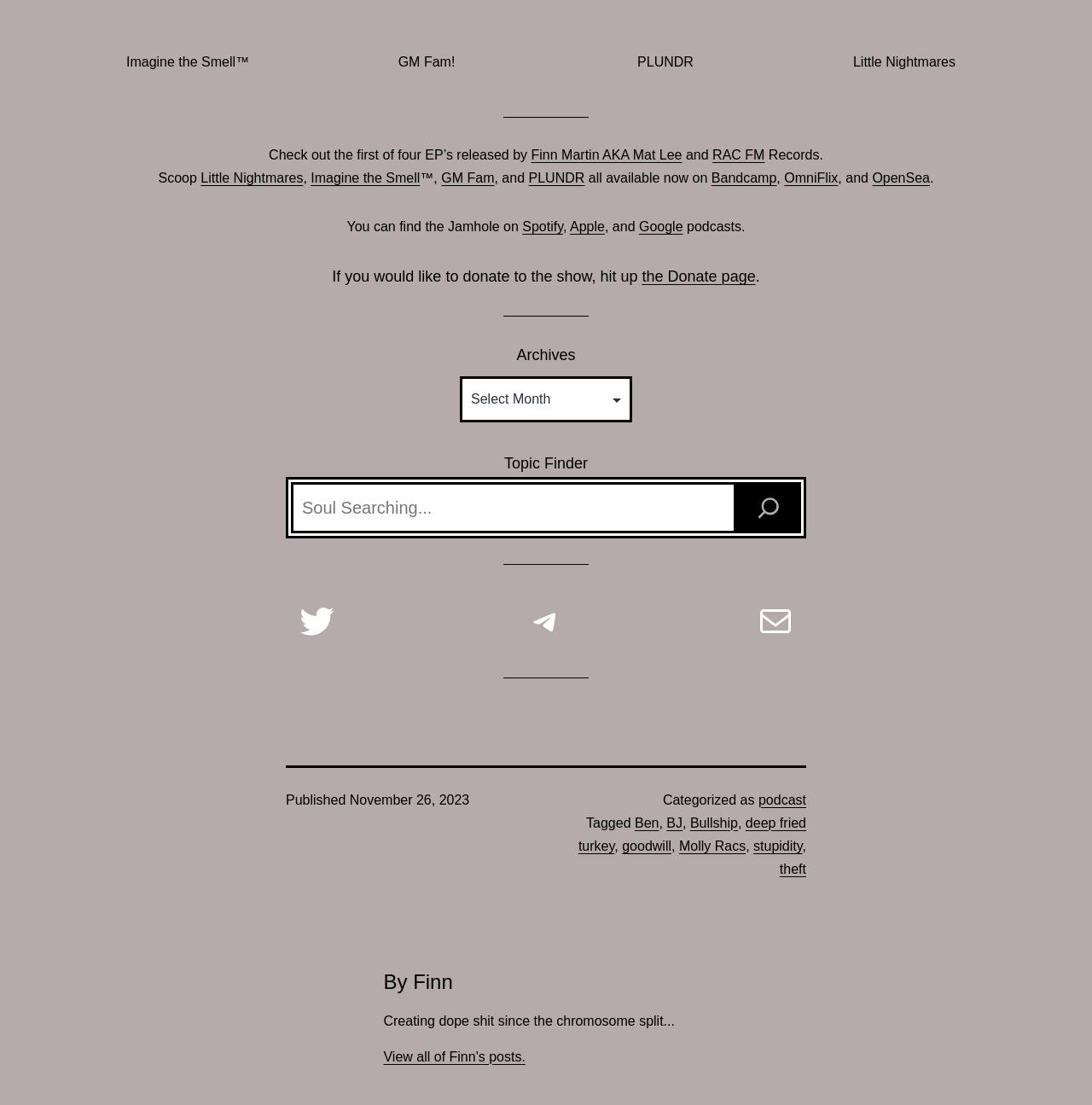Using the given description, provide the bounding box coordinates formatted as (top-left x, top-left y, bottom-right x, bottom-right y), with all values being floating point numbers between 0 and 1. Description: parent_node: Imagine the Smell™

[0.078, 0.017, 0.266, 0.034]